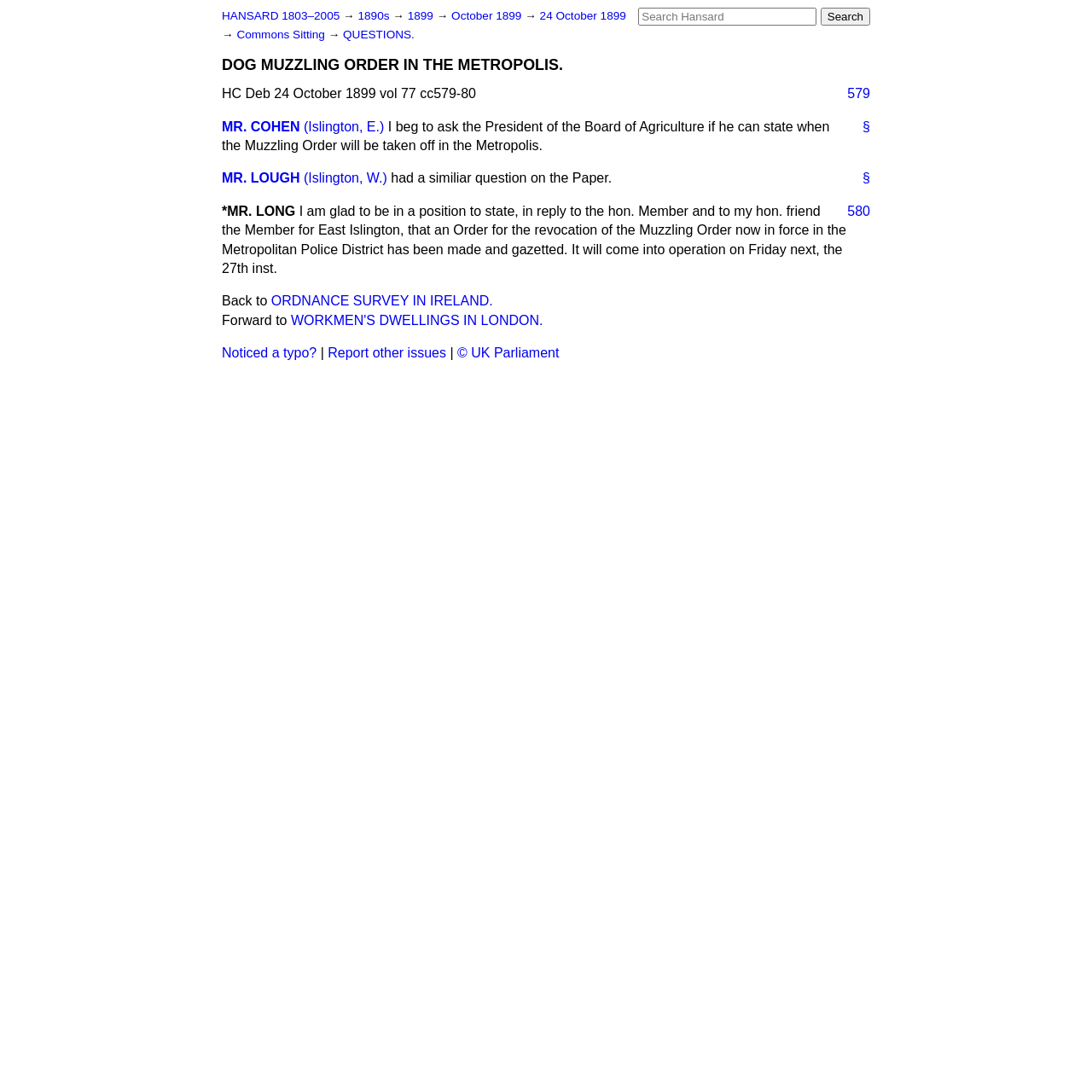What is the copyright information at the bottom?
Examine the screenshot and reply with a single word or phrase.

© UK Parliament